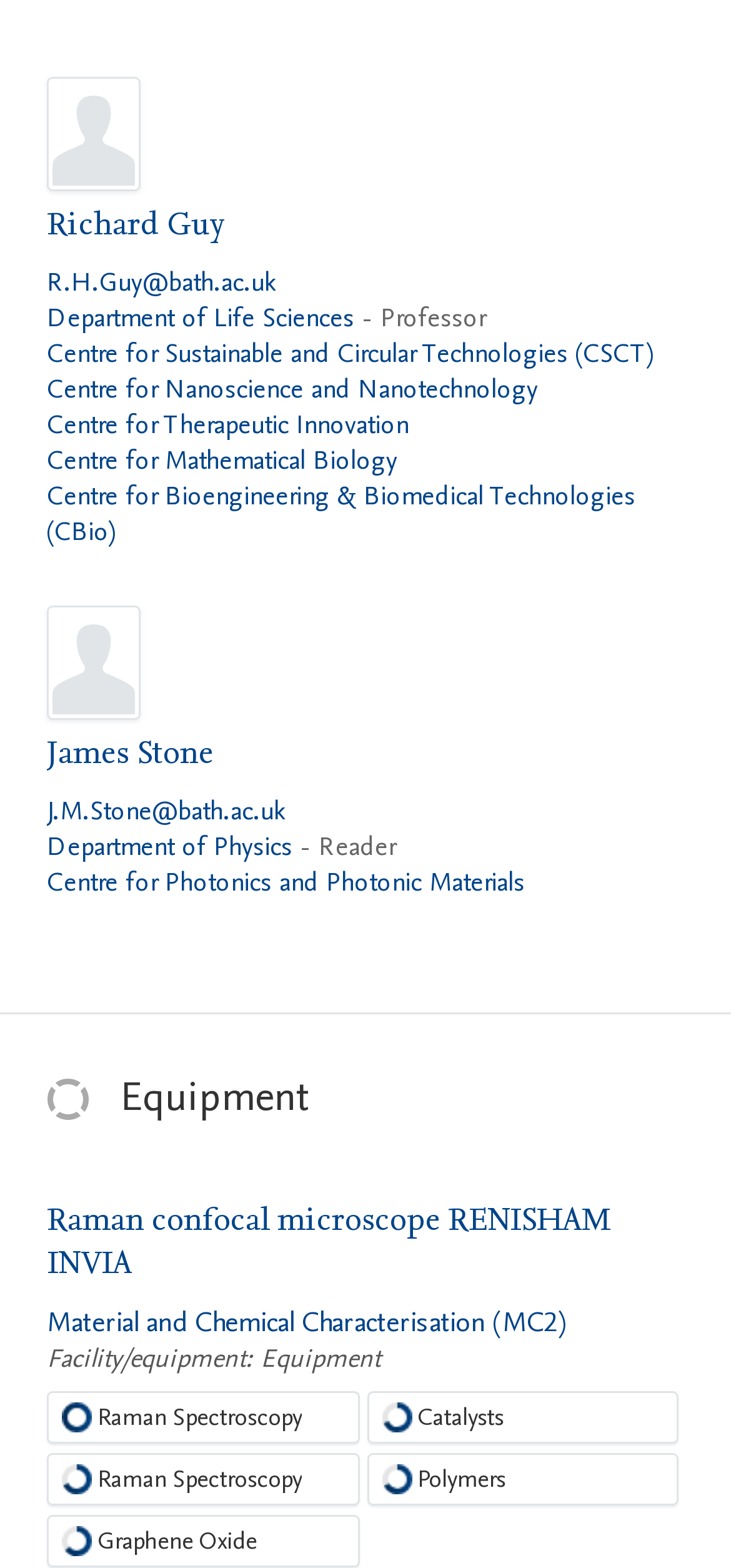Identify the bounding box coordinates of the region that needs to be clicked to carry out this instruction: "Explore Centre for Sustainable and Circular Technologies (CSCT)". Provide these coordinates as four float numbers ranging from 0 to 1, i.e., [left, top, right, bottom].

[0.064, 0.214, 0.895, 0.237]